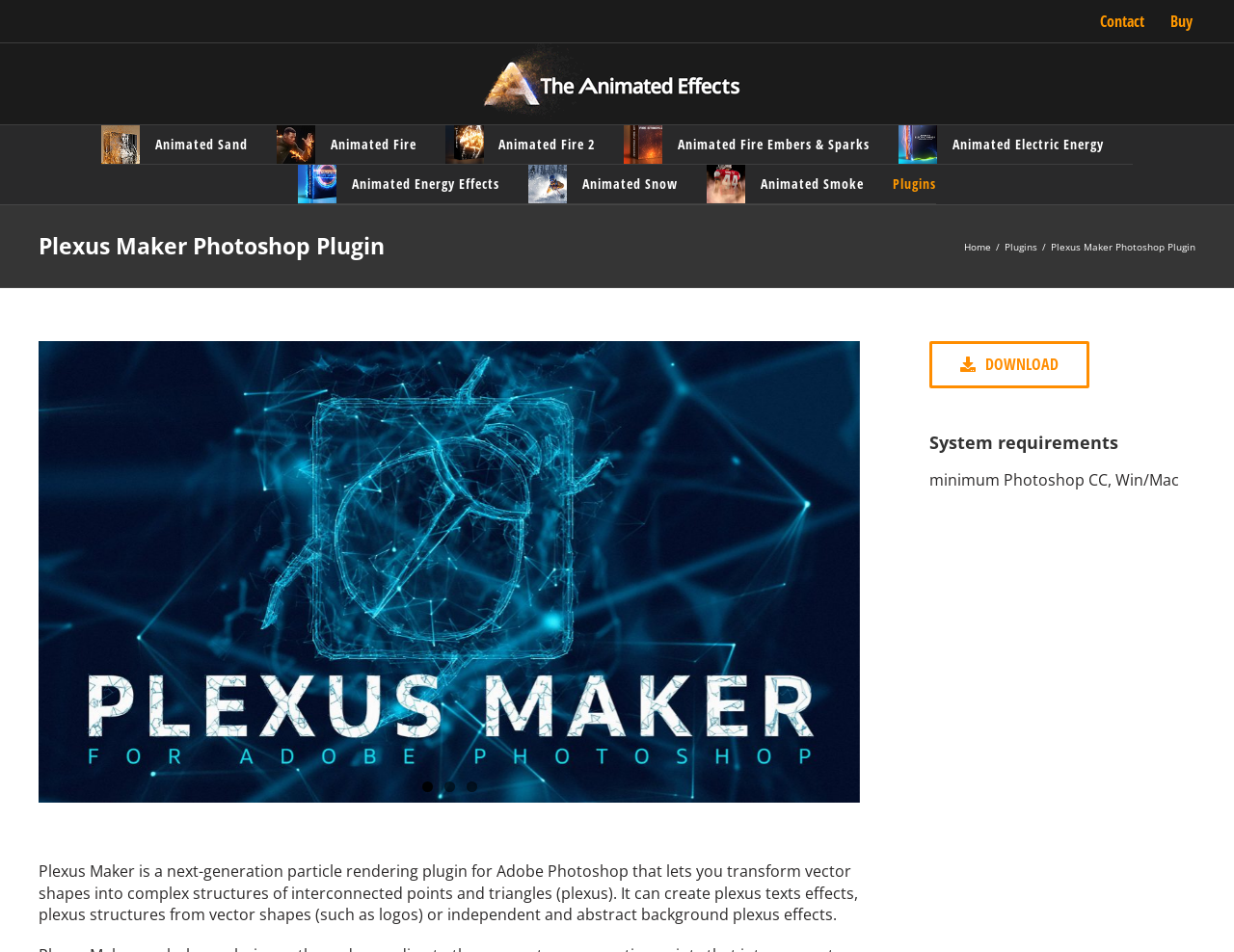Identify the bounding box coordinates of the specific part of the webpage to click to complete this instruction: "Click the Buy button".

[0.938, 0.0, 0.977, 0.045]